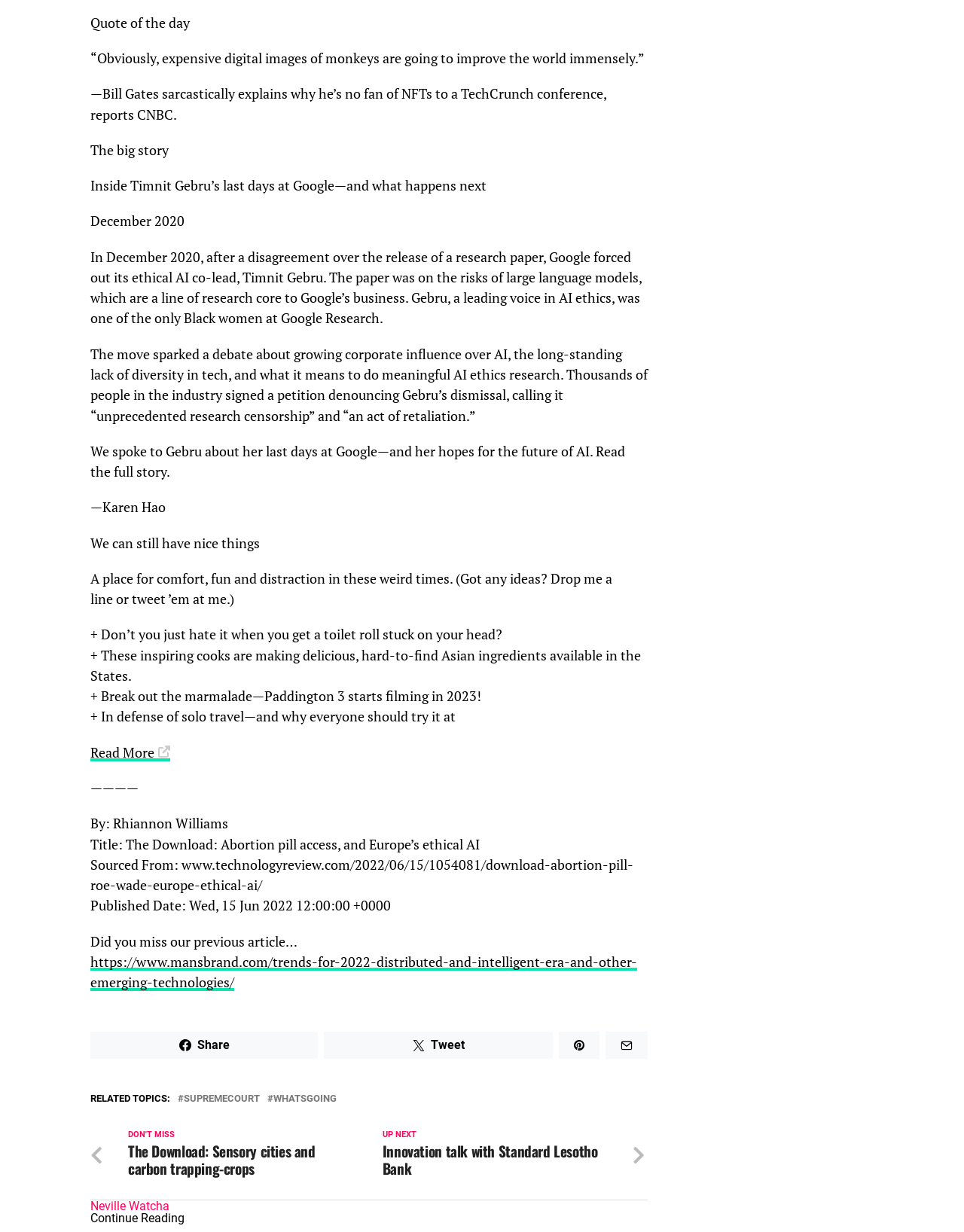Please give a concise answer to this question using a single word or phrase: 
What is the topic of the article that the author Rhiannon Williams wrote?

The Download: Abortion pill access, and Europe’s ethical AI